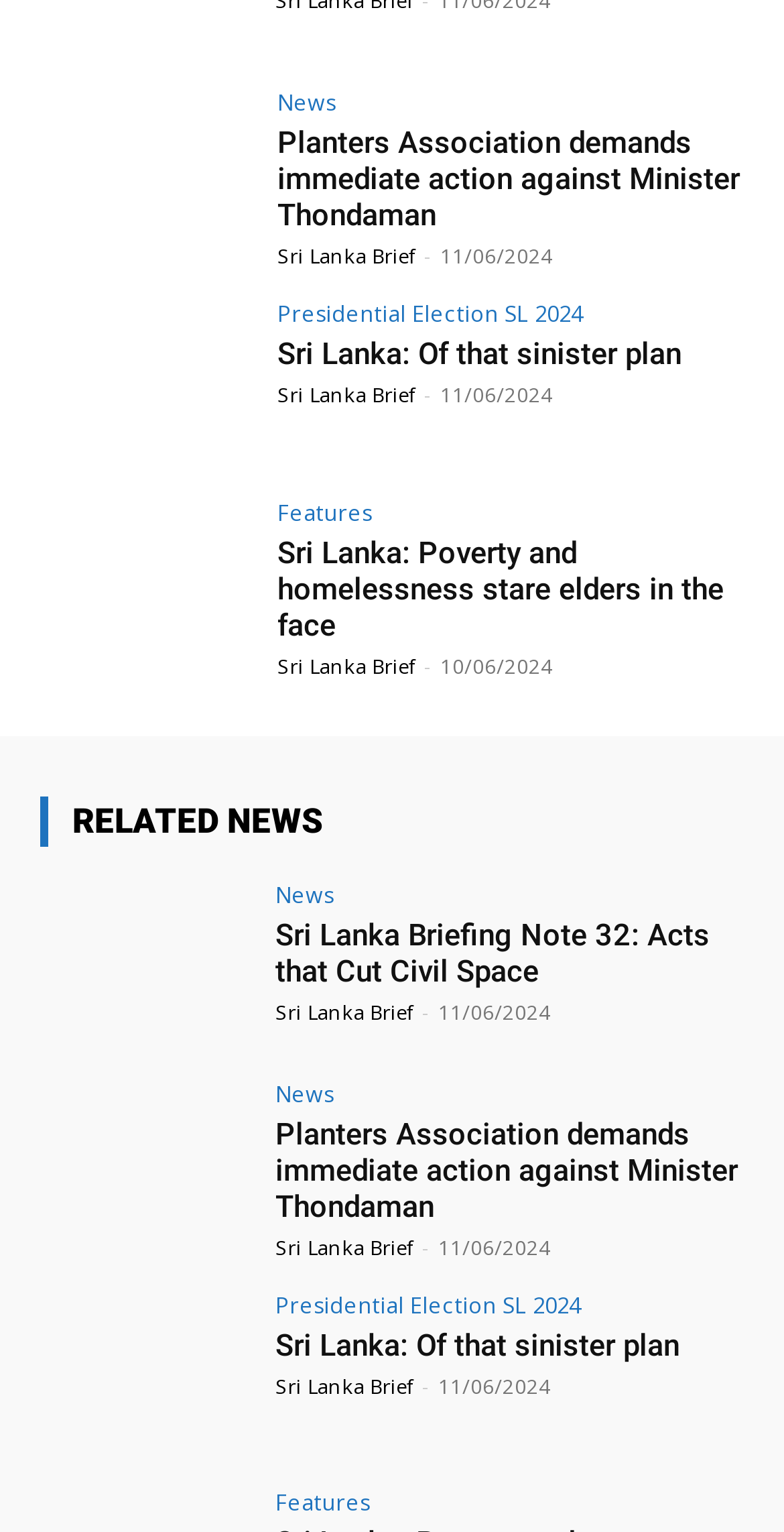Given the description "News", provide the bounding box coordinates of the corresponding UI element.

[0.351, 0.706, 0.426, 0.72]